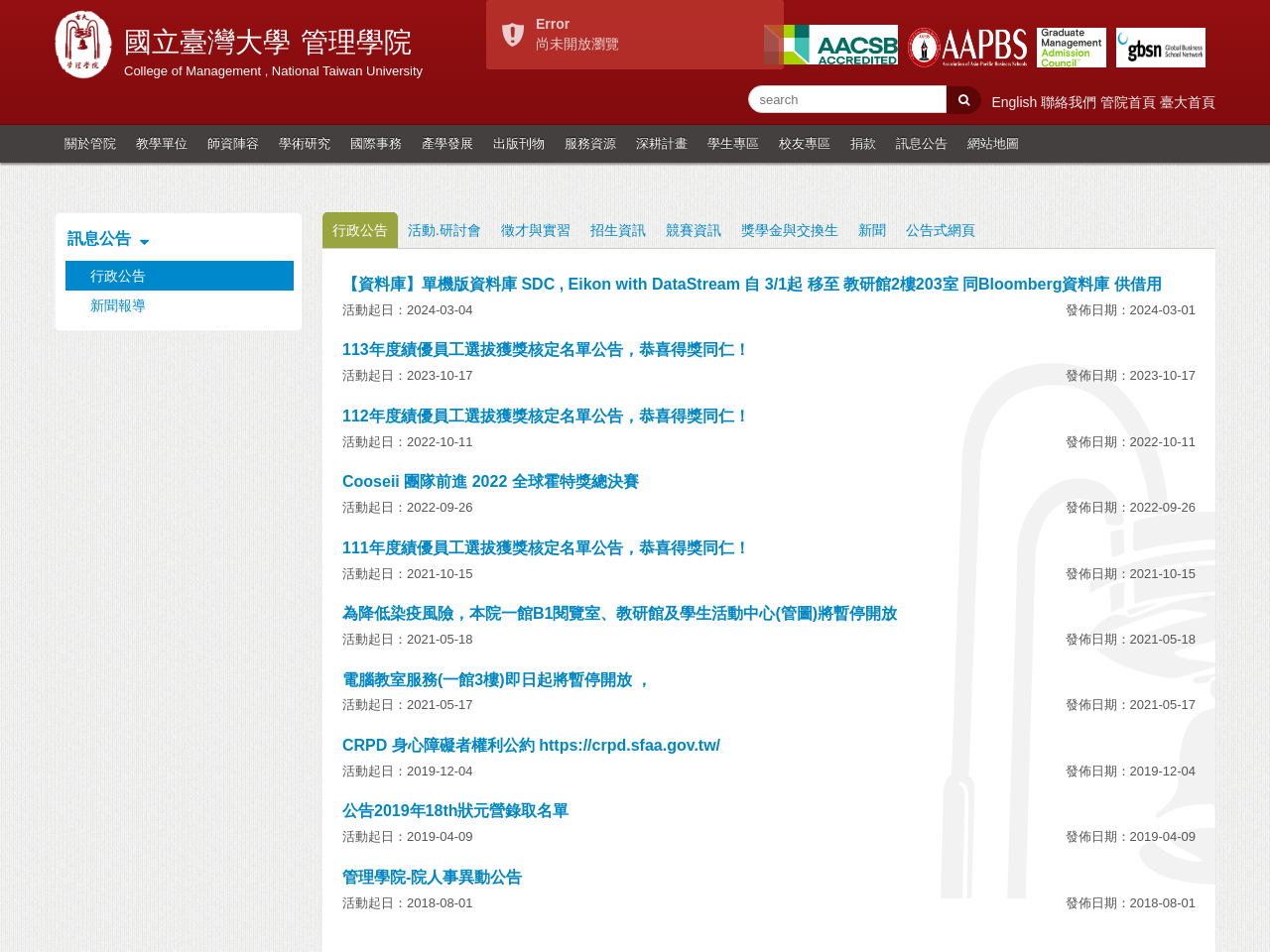How many links are there on the webpage?
Using the image, answer in one word or phrase.

30